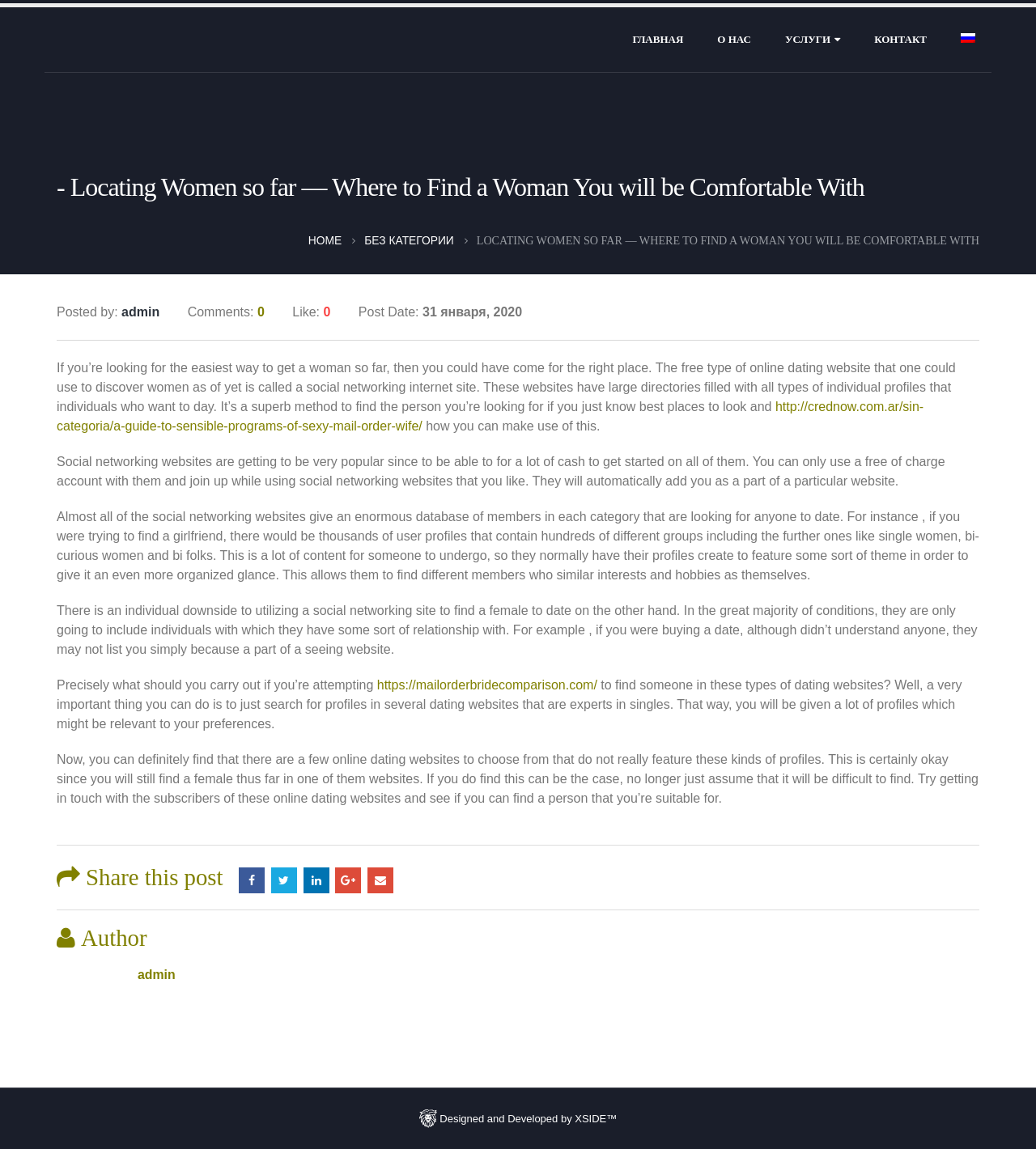Could you identify the text that serves as the heading for this webpage?

Locating Women so far — Where to Find a Woman You will be Comfortable With